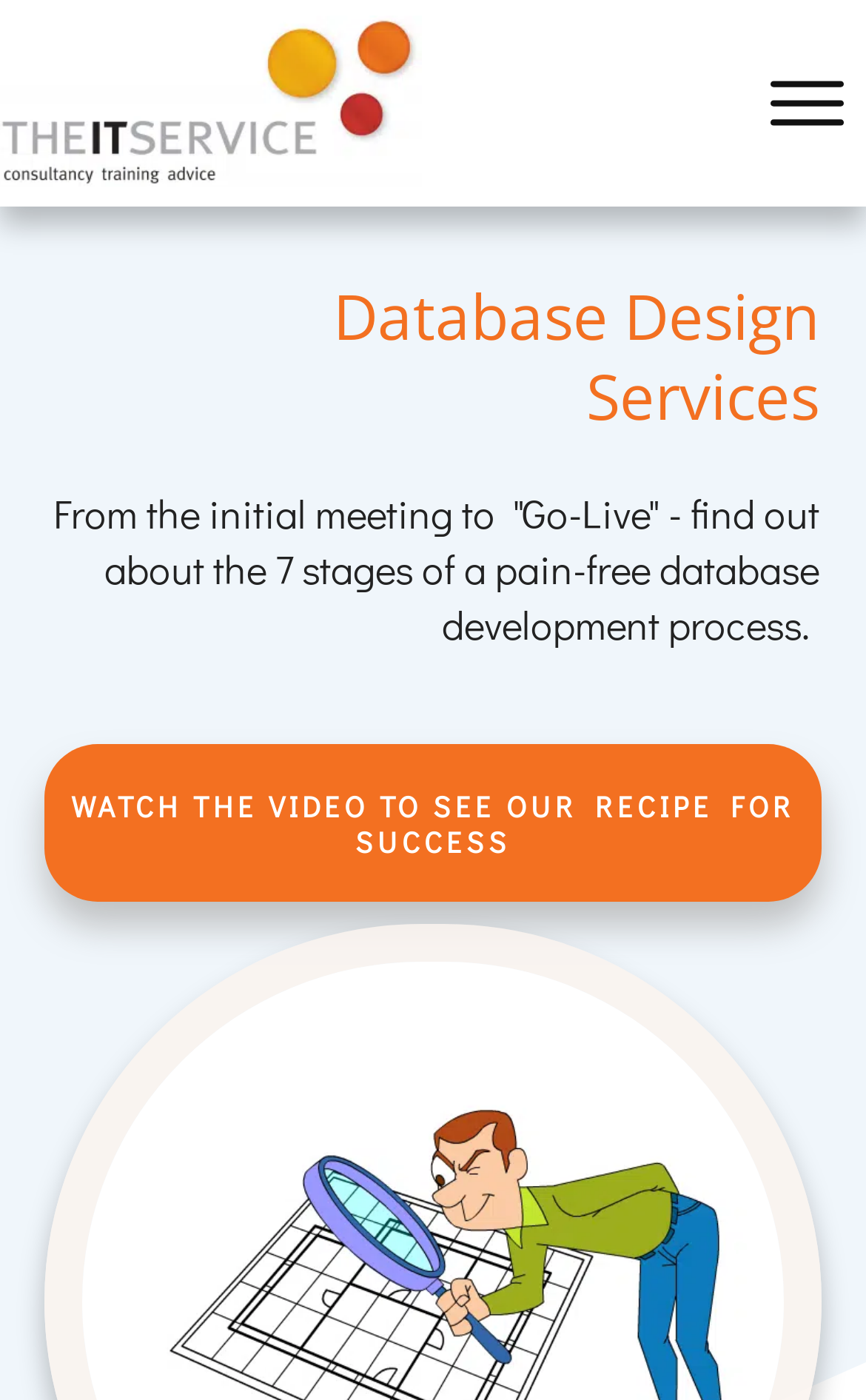How many stages are in the database development process?
Kindly offer a comprehensive and detailed response to the question.

The webpage mentions 'the 7 stages of a pain-free database development process' in the description, indicating that there are 7 stages in the database development process.